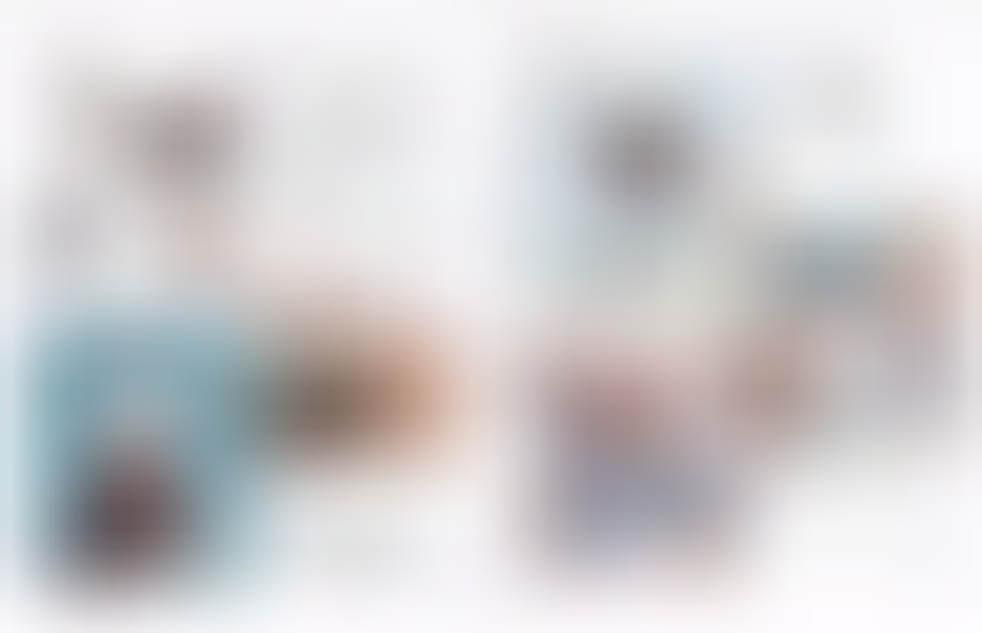What color palette is used in the design?
Look at the screenshot and respond with one word or a short phrase.

Blues and warm tones